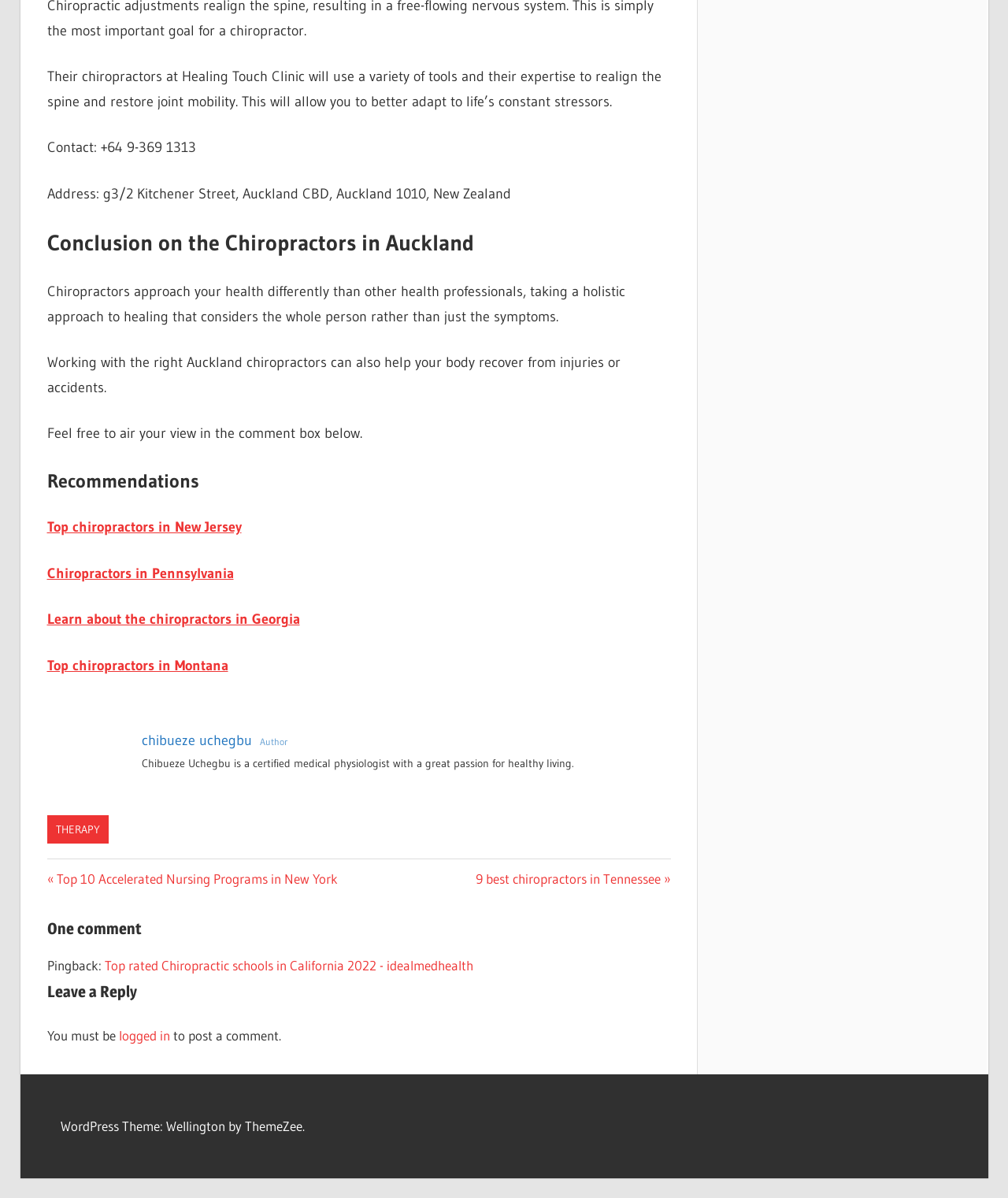Bounding box coordinates should be provided in the format (top-left x, top-left y, bottom-right x, bottom-right y) with all values between 0 and 1. Identify the bounding box for this UI element: Auckland

[0.046, 0.716, 0.106, 0.735]